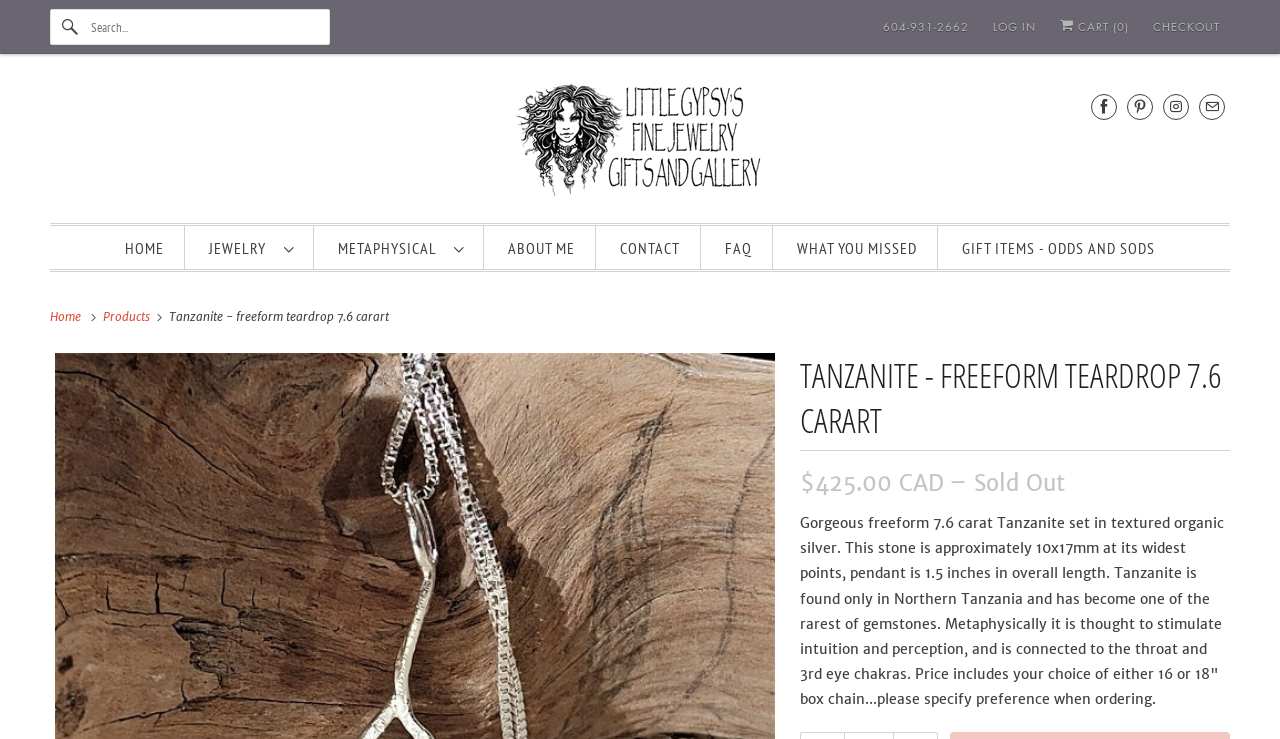Find the bounding box coordinates of the element to click in order to complete the given instruction: "Click the 'NEXT California Mandates Certain Employers To Enroll In State Sponsored Retirement Program' link."

None